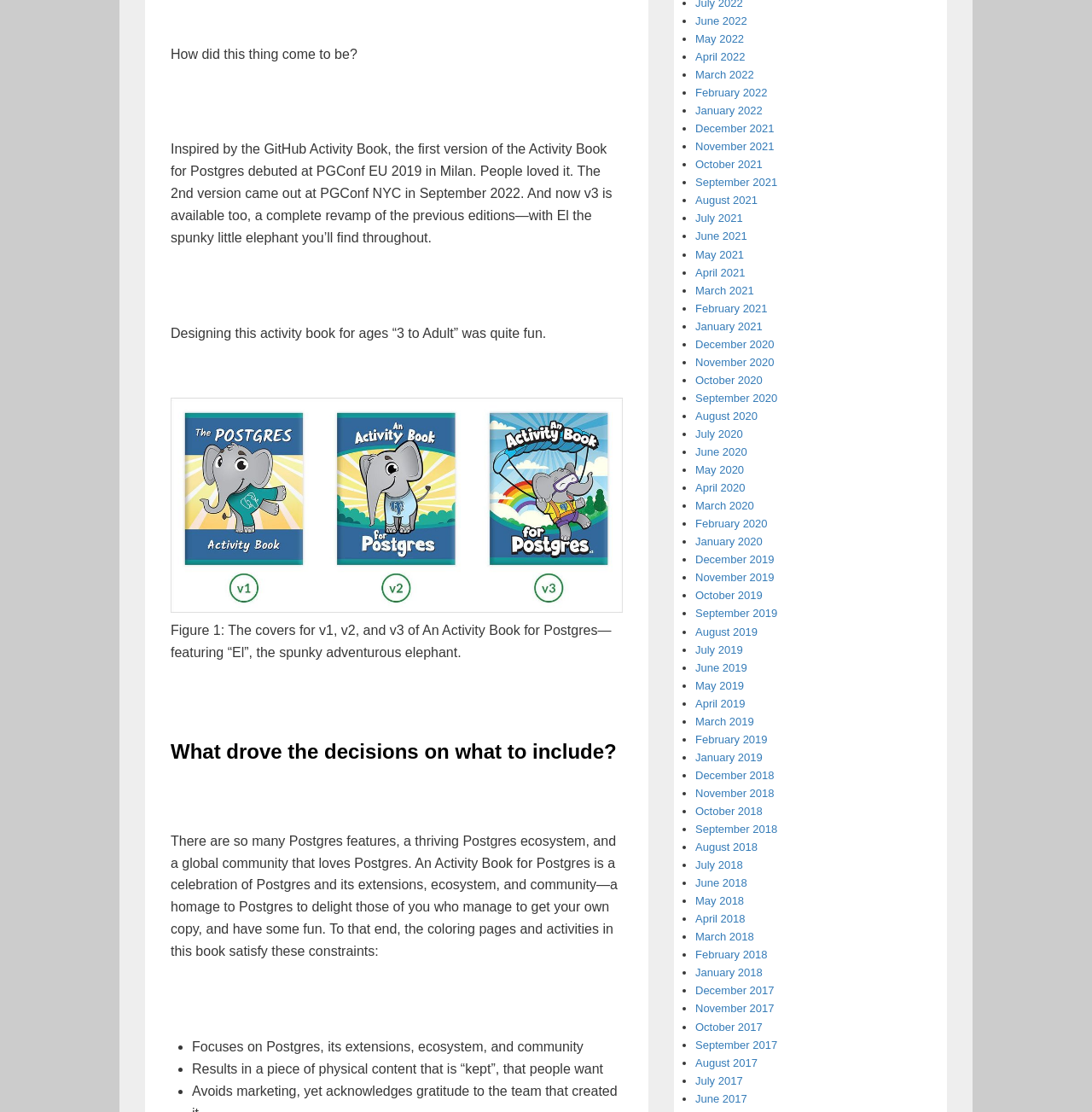Identify the bounding box coordinates of the area that should be clicked in order to complete the given instruction: "Explore the link to June 2022". The bounding box coordinates should be four float numbers between 0 and 1, i.e., [left, top, right, bottom].

[0.637, 0.013, 0.684, 0.024]